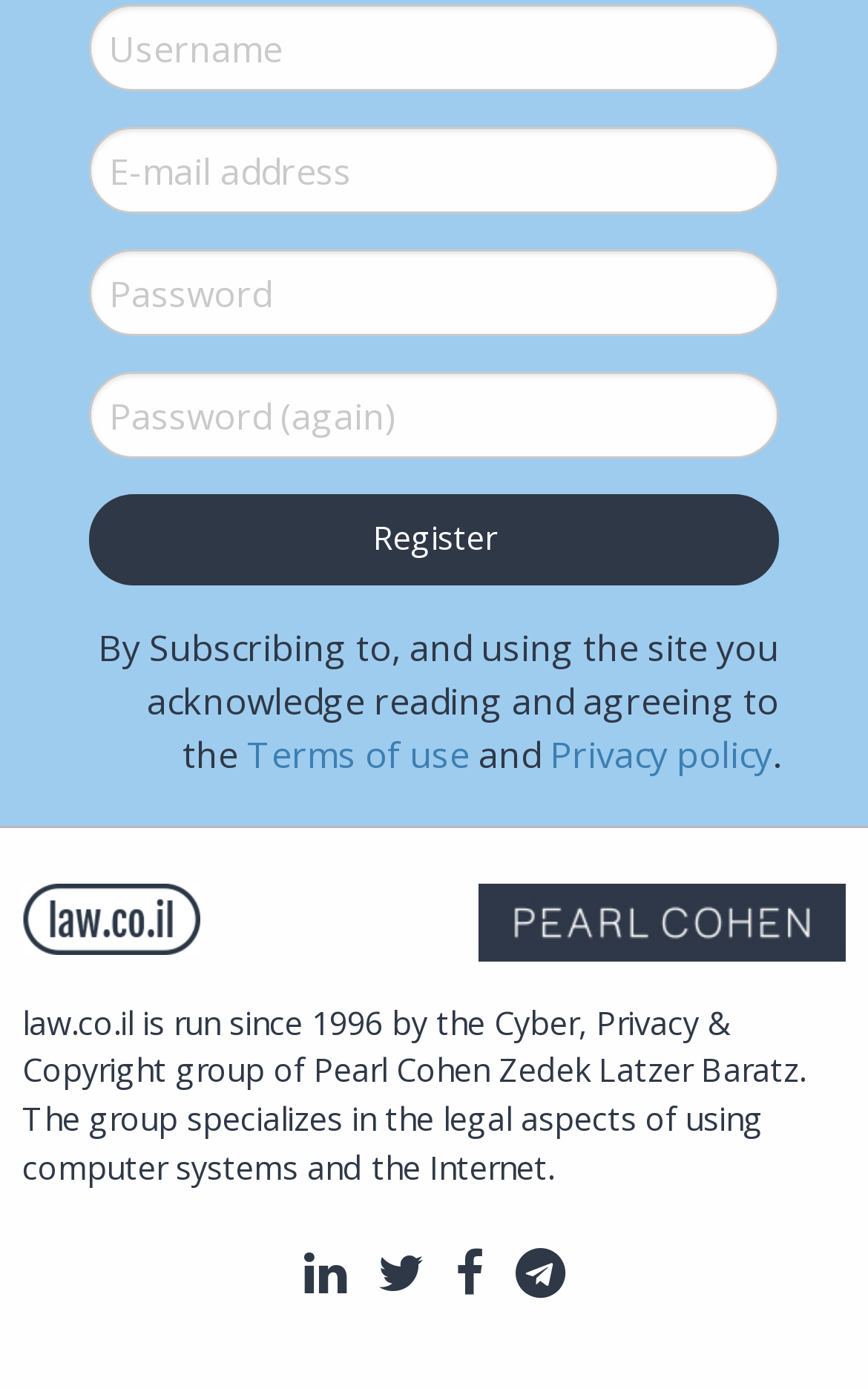Could you indicate the bounding box coordinates of the region to click in order to complete this instruction: "Enter username".

[0.103, 0.003, 0.897, 0.066]